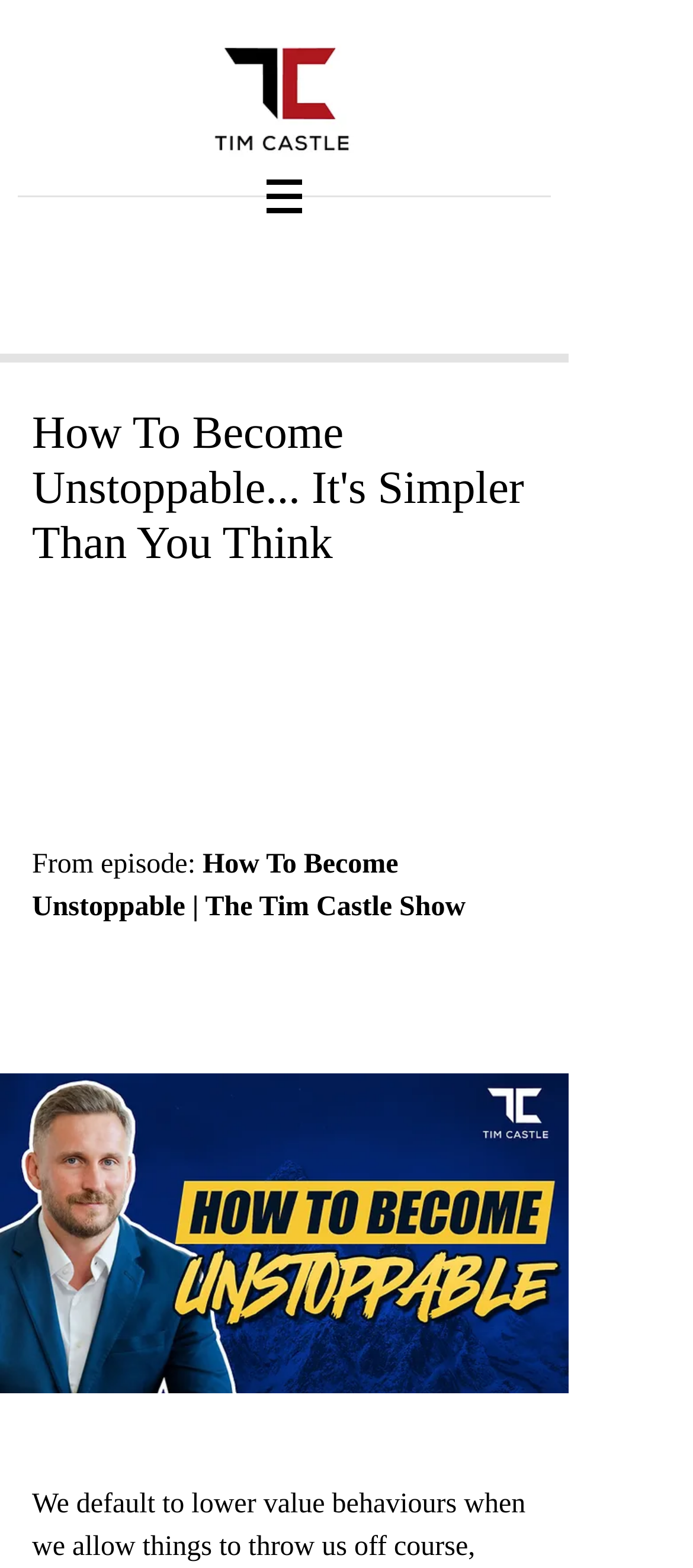What is the topic of the current episode?
Kindly answer the question with as much detail as you can.

I found the topic of the current episode by reading the text below the main heading, which says 'From episode: How To Become Unstoppable | The Tim Castle Show'.